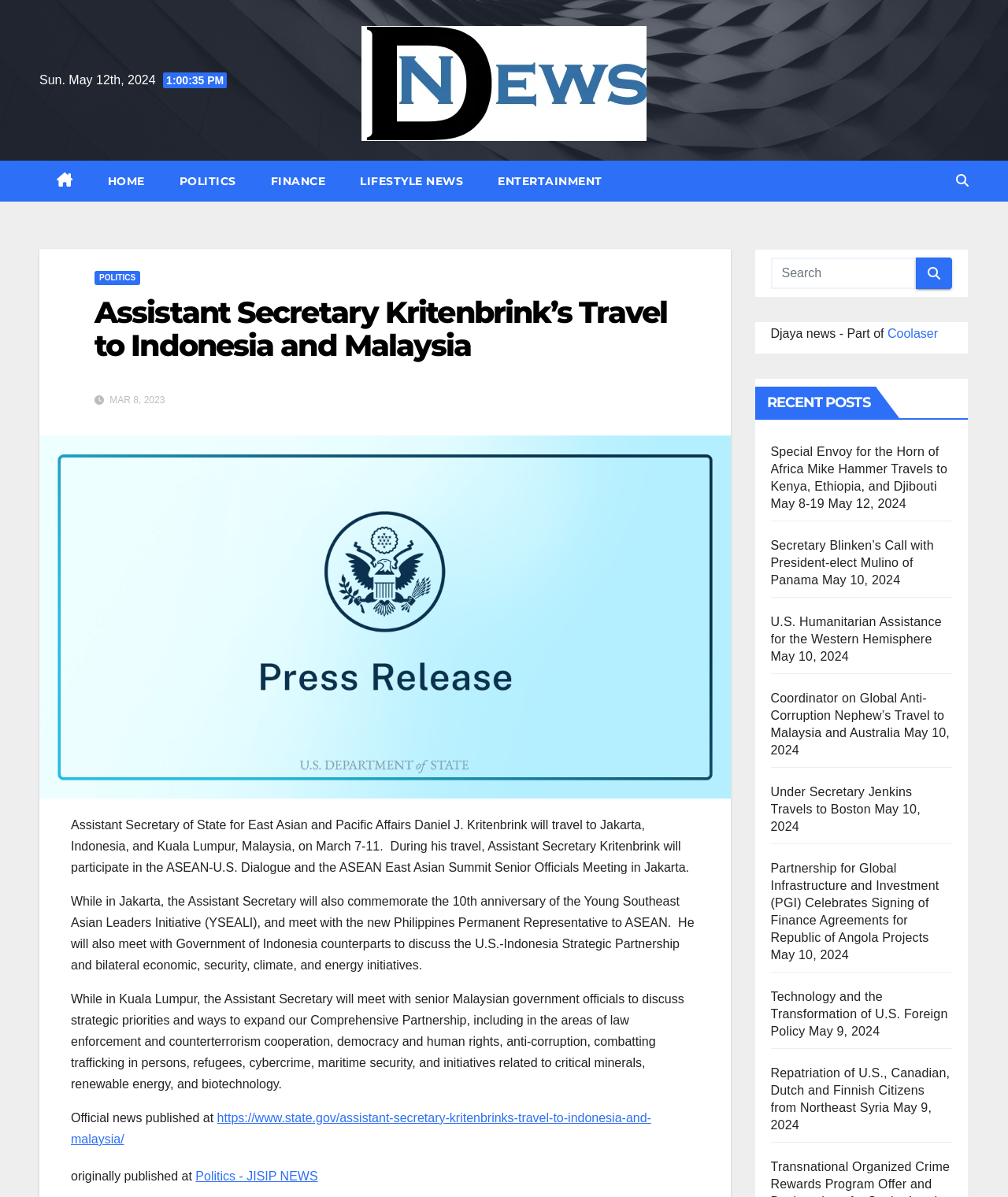Determine the bounding box of the UI element mentioned here: "Politics - JISIP NEWS". The coordinates must be in the format [left, top, right, bottom] with values ranging from 0 to 1.

[0.194, 0.977, 0.315, 0.988]